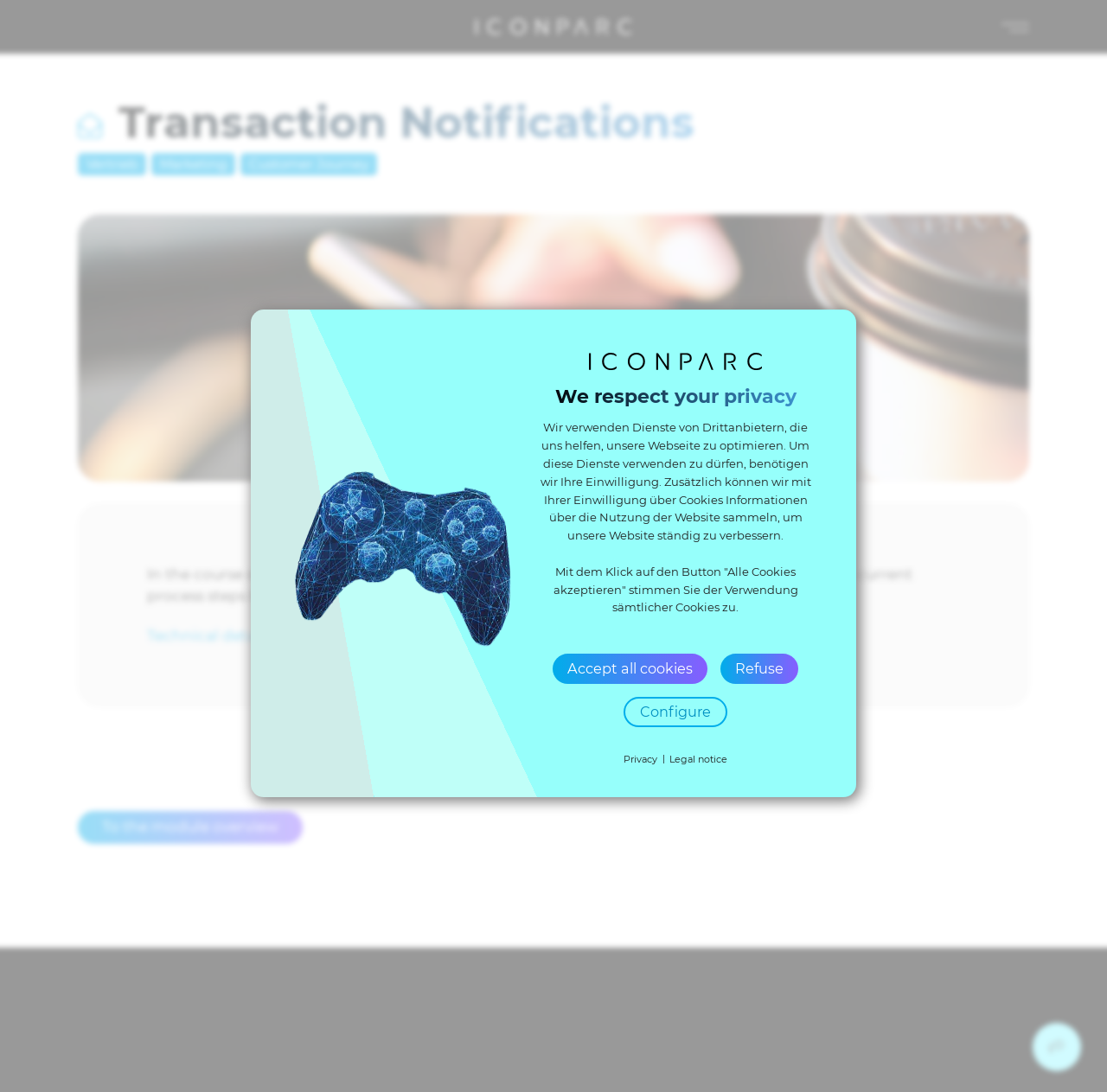Using the element description: "Accept all cookies", determine the bounding box coordinates for the specified UI element. The coordinates should be four float numbers between 0 and 1, [left, top, right, bottom].

[0.528, 0.597, 0.692, 0.626]